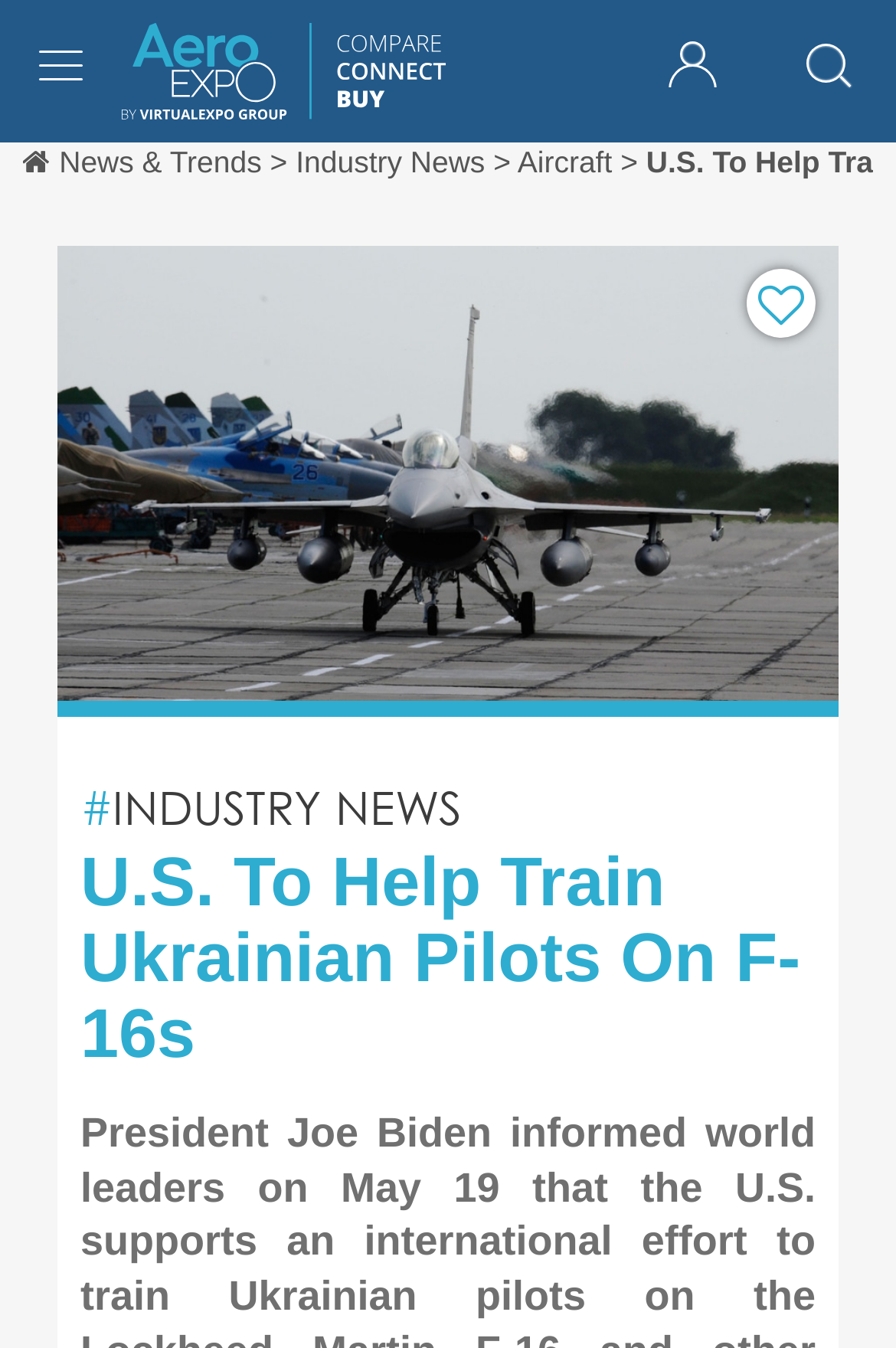Could you find the bounding box coordinates of the clickable area to complete this instruction: "Select EUR currency"?

[0.126, 0.256, 0.235, 0.28]